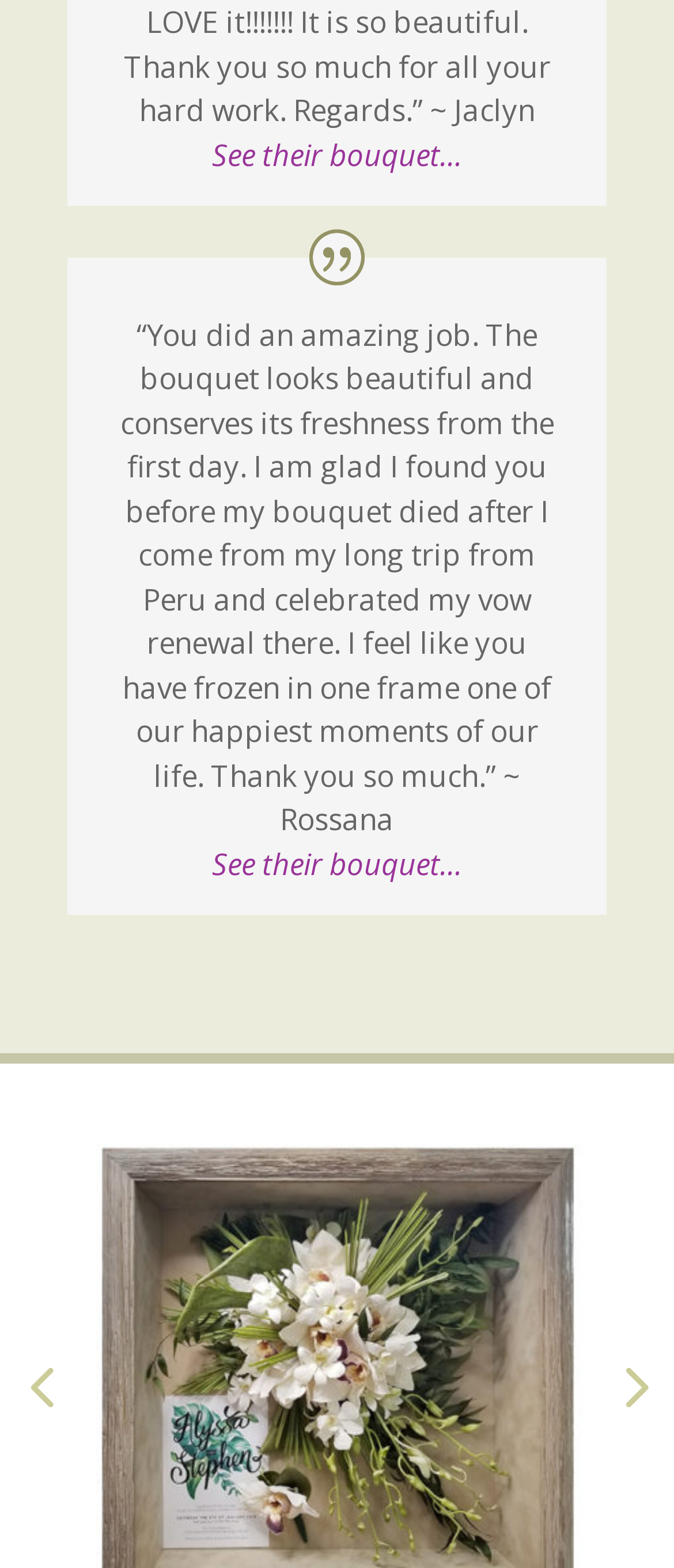For the element described, predict the bounding box coordinates as (top-left x, top-left y, bottom-right x, bottom-right y). All values should be between 0 and 1. Element description: Previous

[0.0, 0.857, 0.123, 0.91]